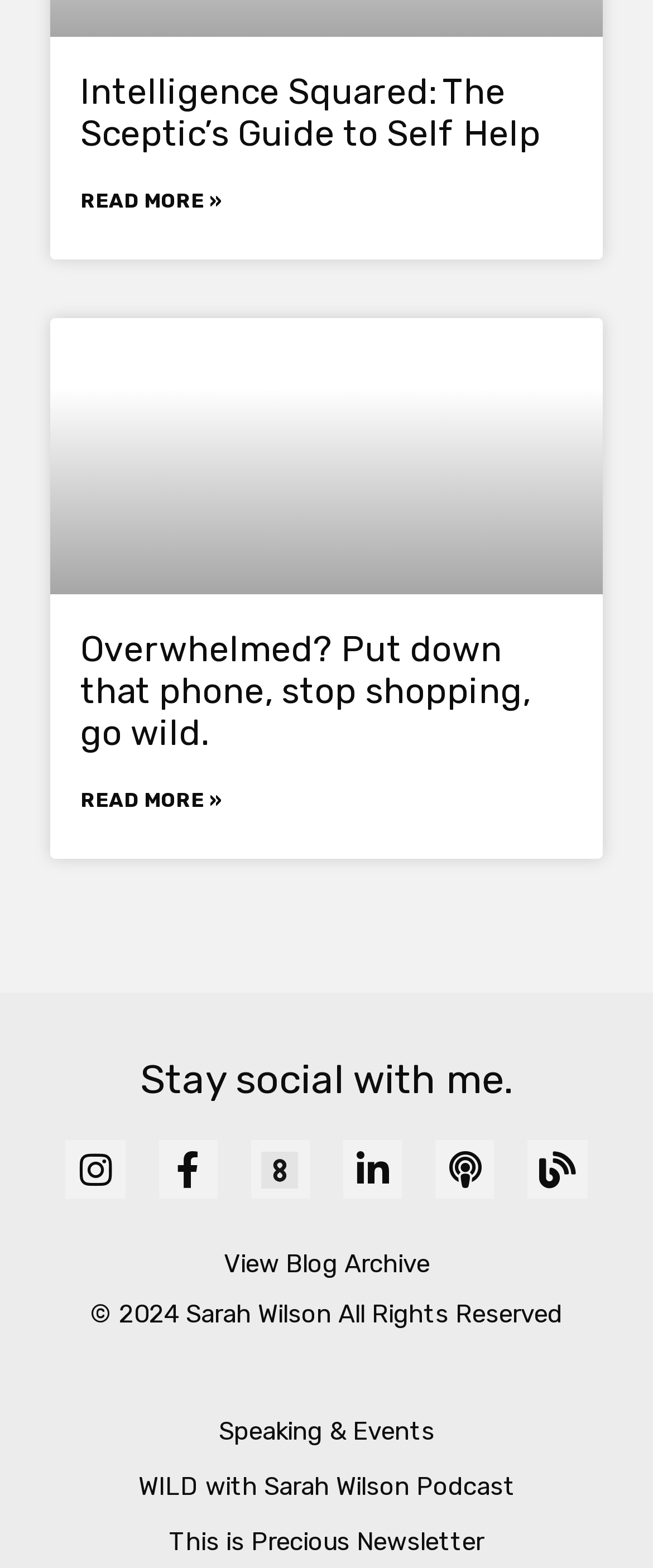Please identify the bounding box coordinates of the element's region that should be clicked to execute the following instruction: "Visit Overwhelmed? Put down that phone, stop shopping, go wild.". The bounding box coordinates must be four float numbers between 0 and 1, i.e., [left, top, right, bottom].

[0.123, 0.4, 0.813, 0.481]